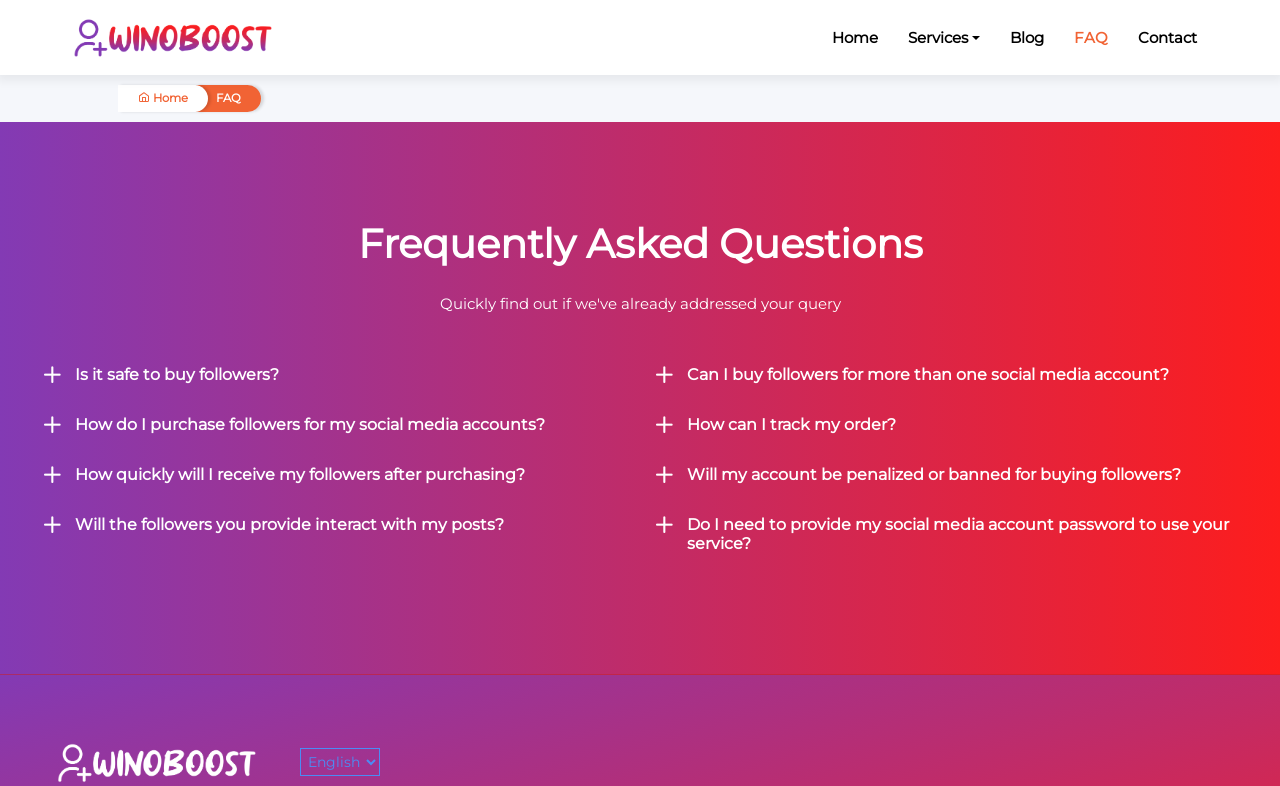Analyze the image and answer the question with as much detail as possible: 
What is the website's logo?

The website's logo is located at the top left corner of the webpage, and it is an image with the text 'Winoboost'.